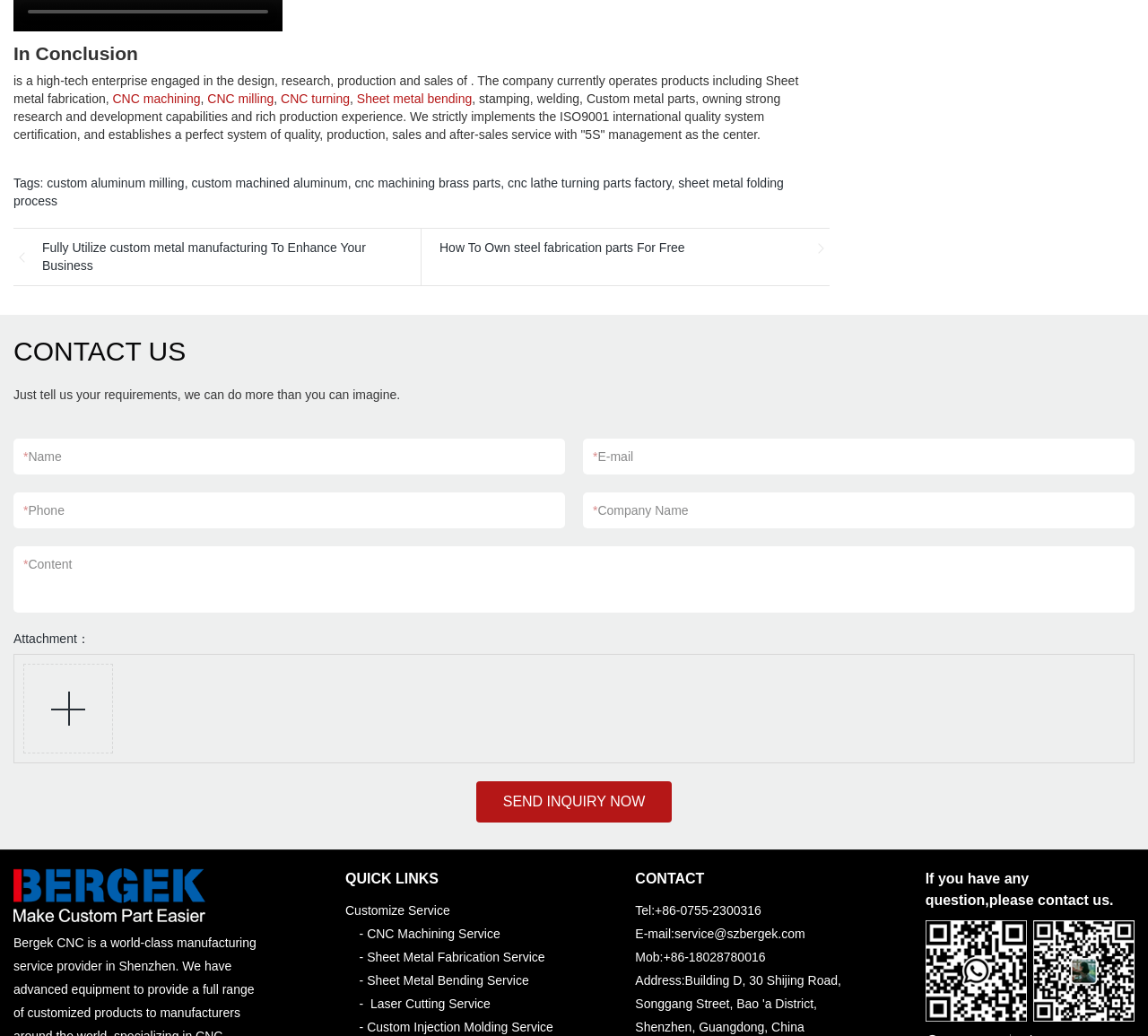Find the bounding box of the web element that fits this description: "cnc machining brass parts".

[0.309, 0.17, 0.436, 0.184]